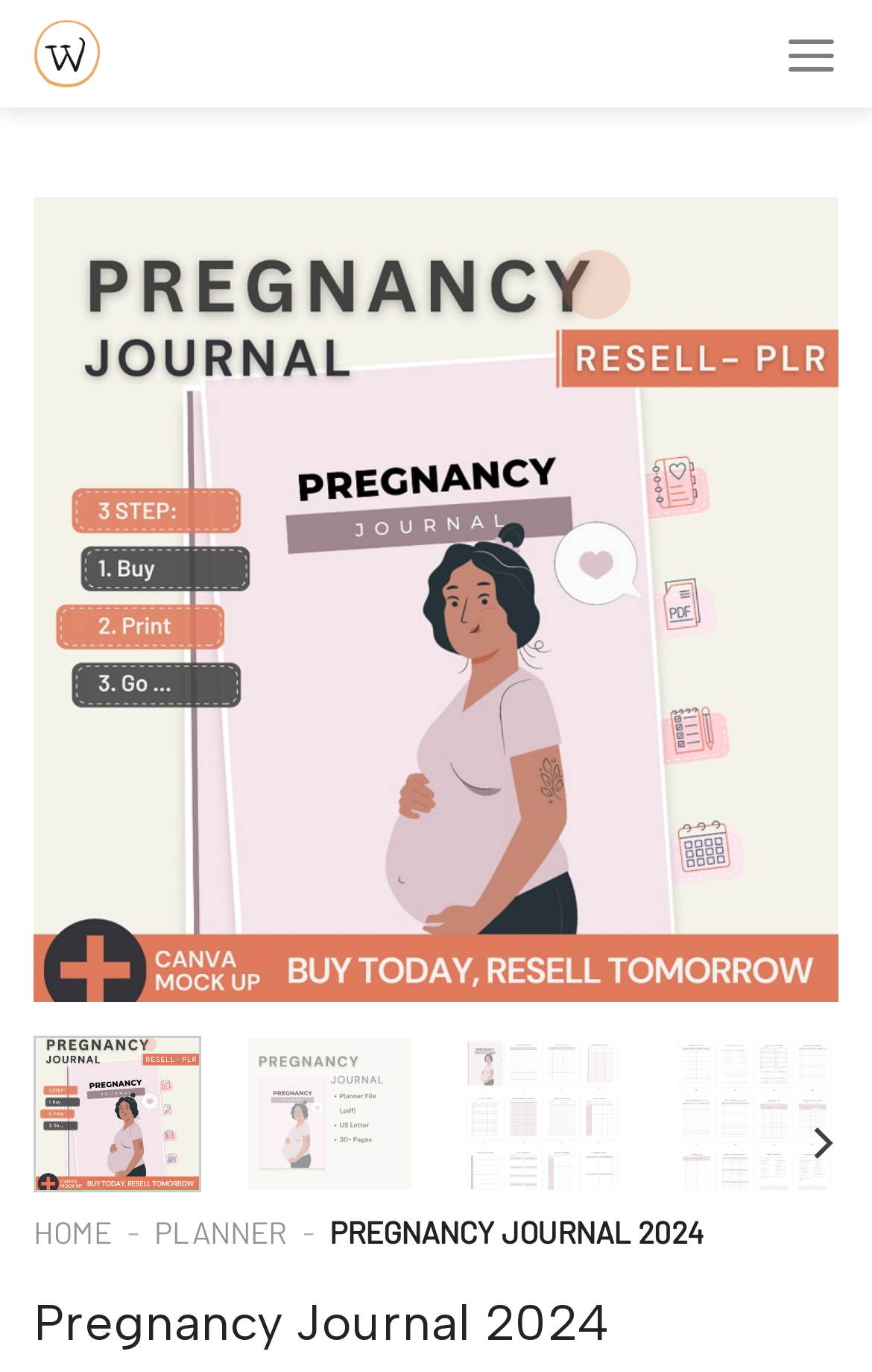How many navigation buttons are there?
Using the image as a reference, answer the question in detail.

There are two navigation buttons, 'Previous' and 'Next', which are located at the top and bottom of the page, respectively.